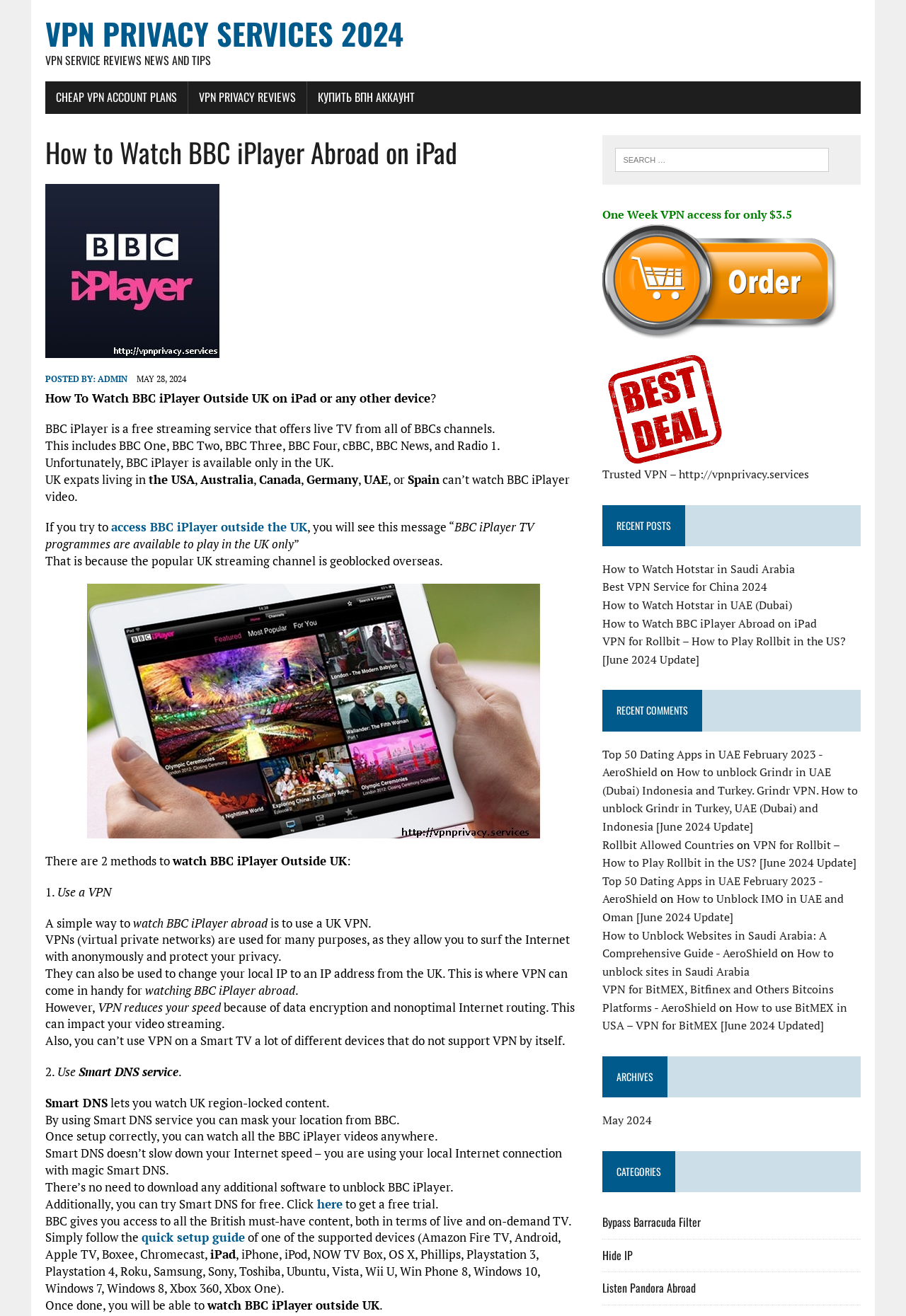Locate the bounding box coordinates of the clickable part needed for the task: "Search for something".

[0.679, 0.112, 0.915, 0.131]